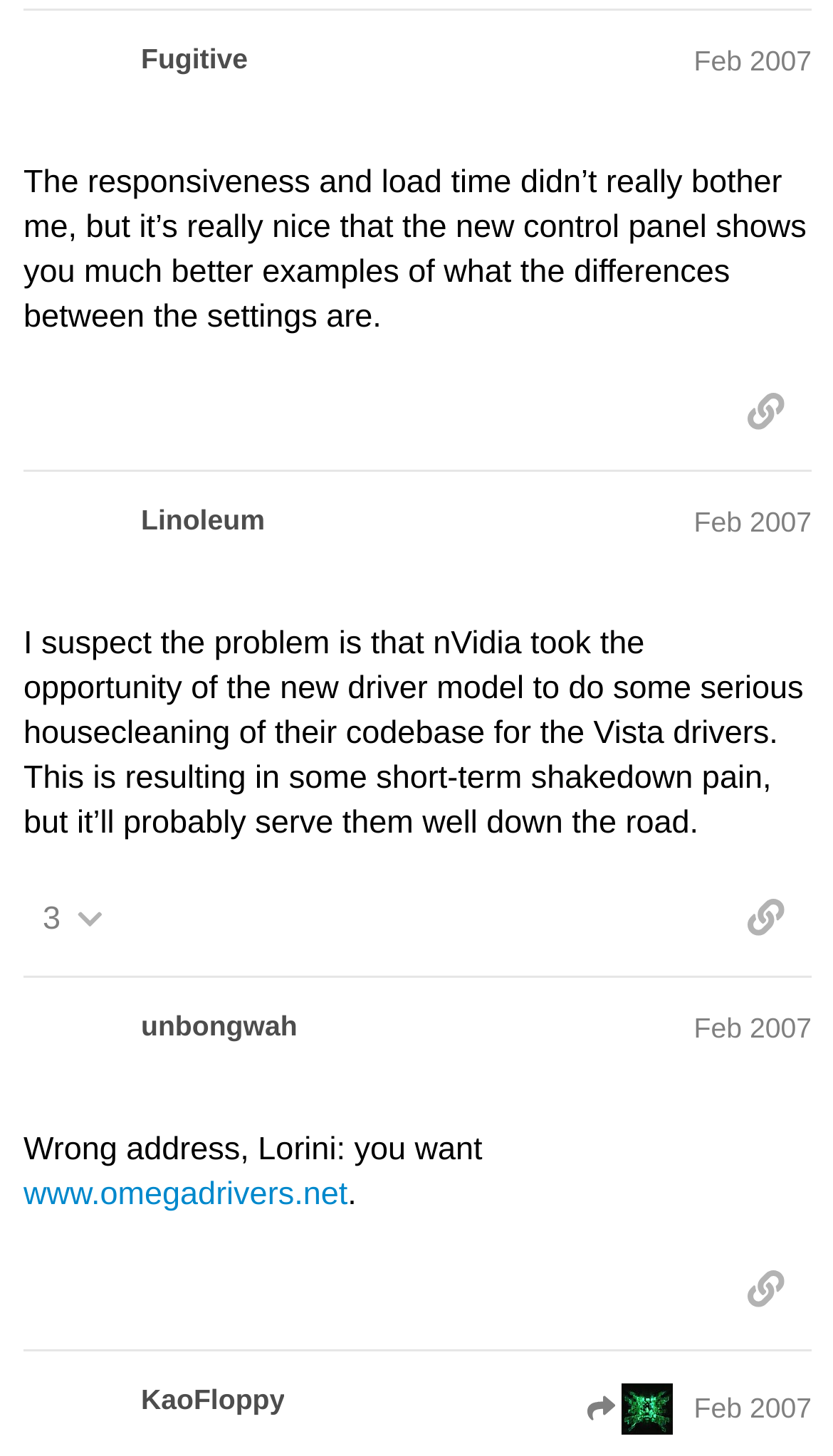Please specify the bounding box coordinates of the clickable region to carry out the following instruction: "Visit unbongwah's homepage". The coordinates should be four float numbers between 0 and 1, in the format [left, top, right, bottom].

[0.169, 0.694, 0.357, 0.717]